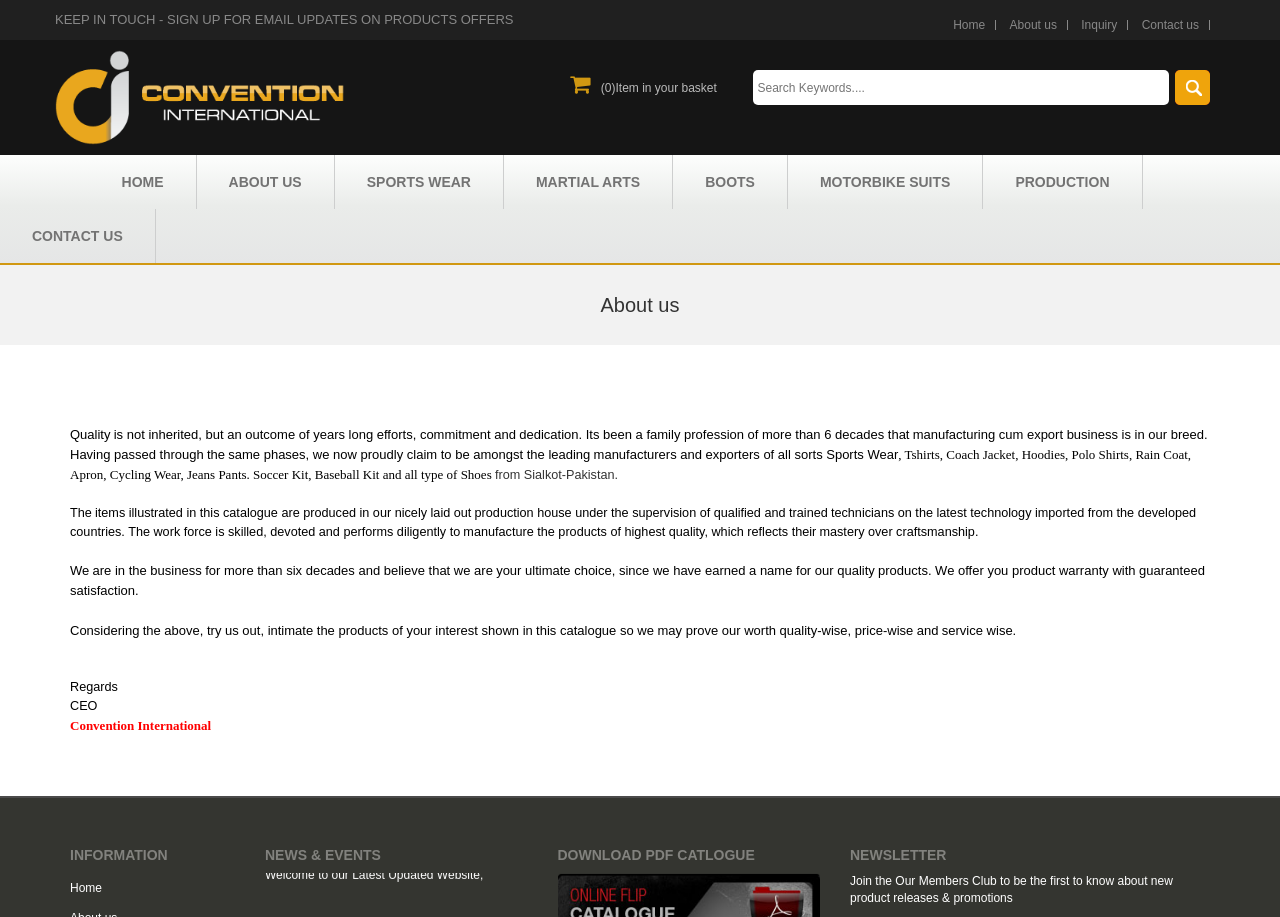Please provide a one-word or phrase answer to the question: 
What is the company's claim about its products?

Highest quality